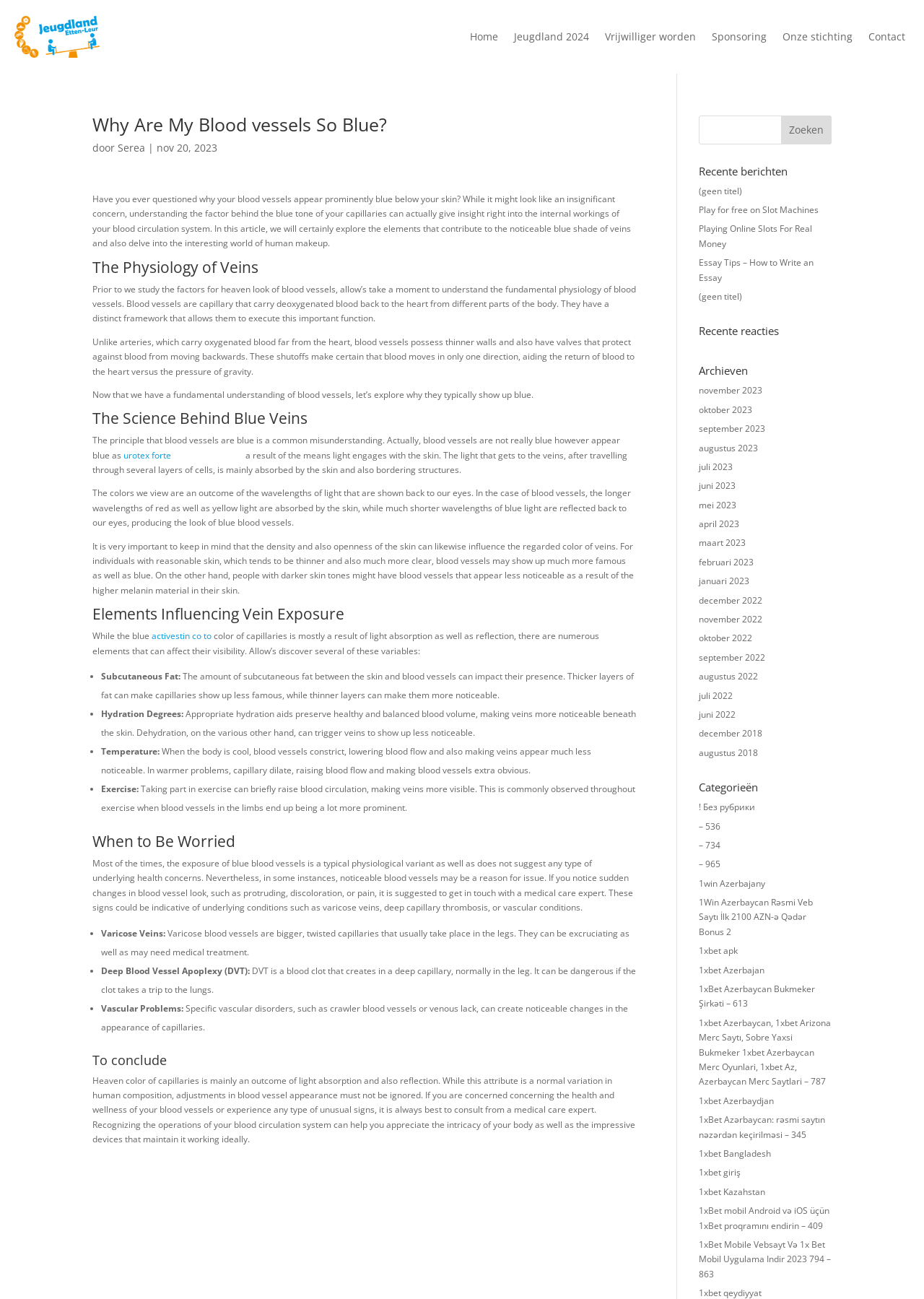Identify the bounding box for the UI element described as: "! Без рубрики". The coordinates should be four float numbers between 0 and 1, i.e., [left, top, right, bottom].

[0.756, 0.617, 0.817, 0.626]